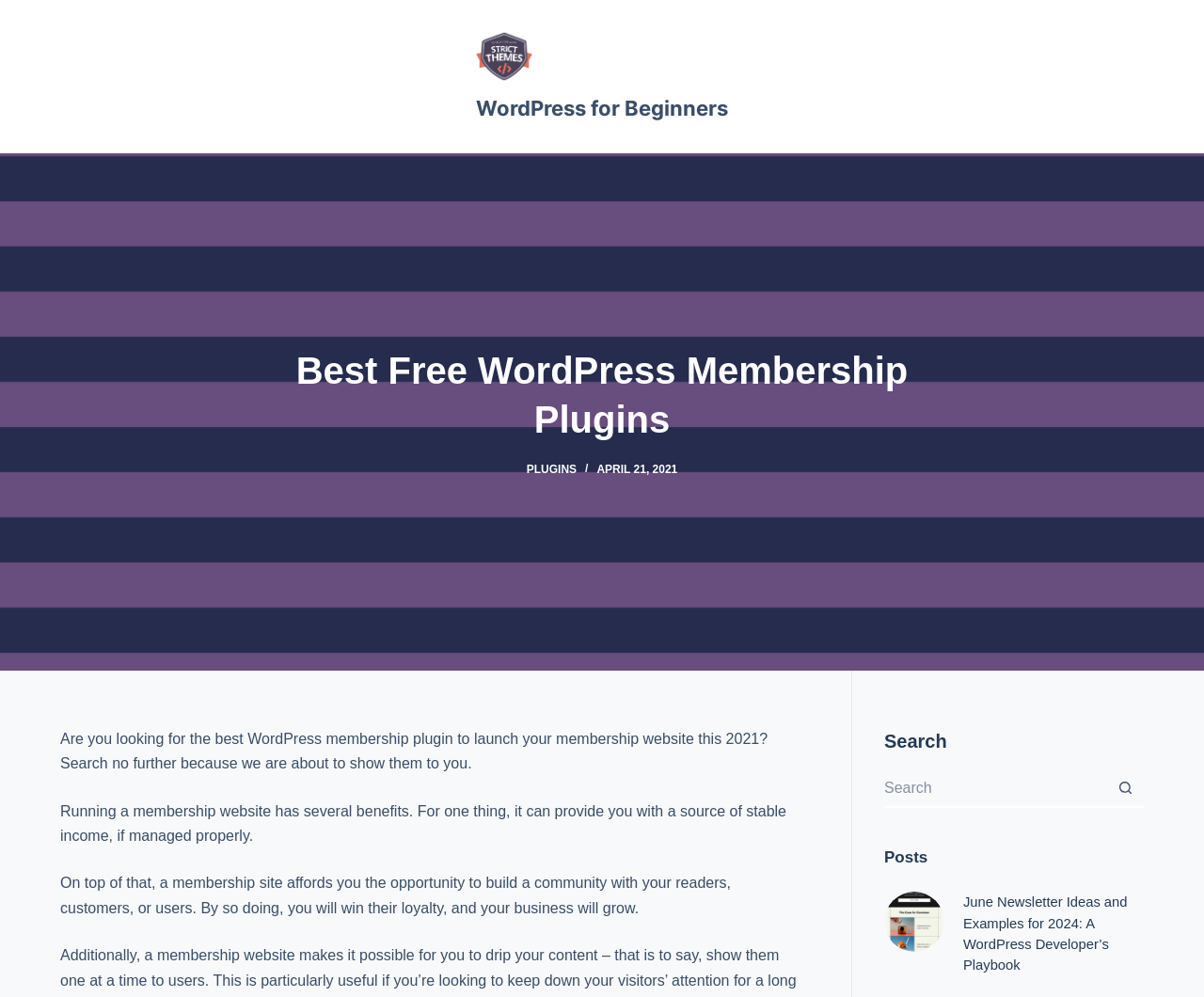Find the headline of the webpage and generate its text content.

Best Free WordPress Membership Plugins